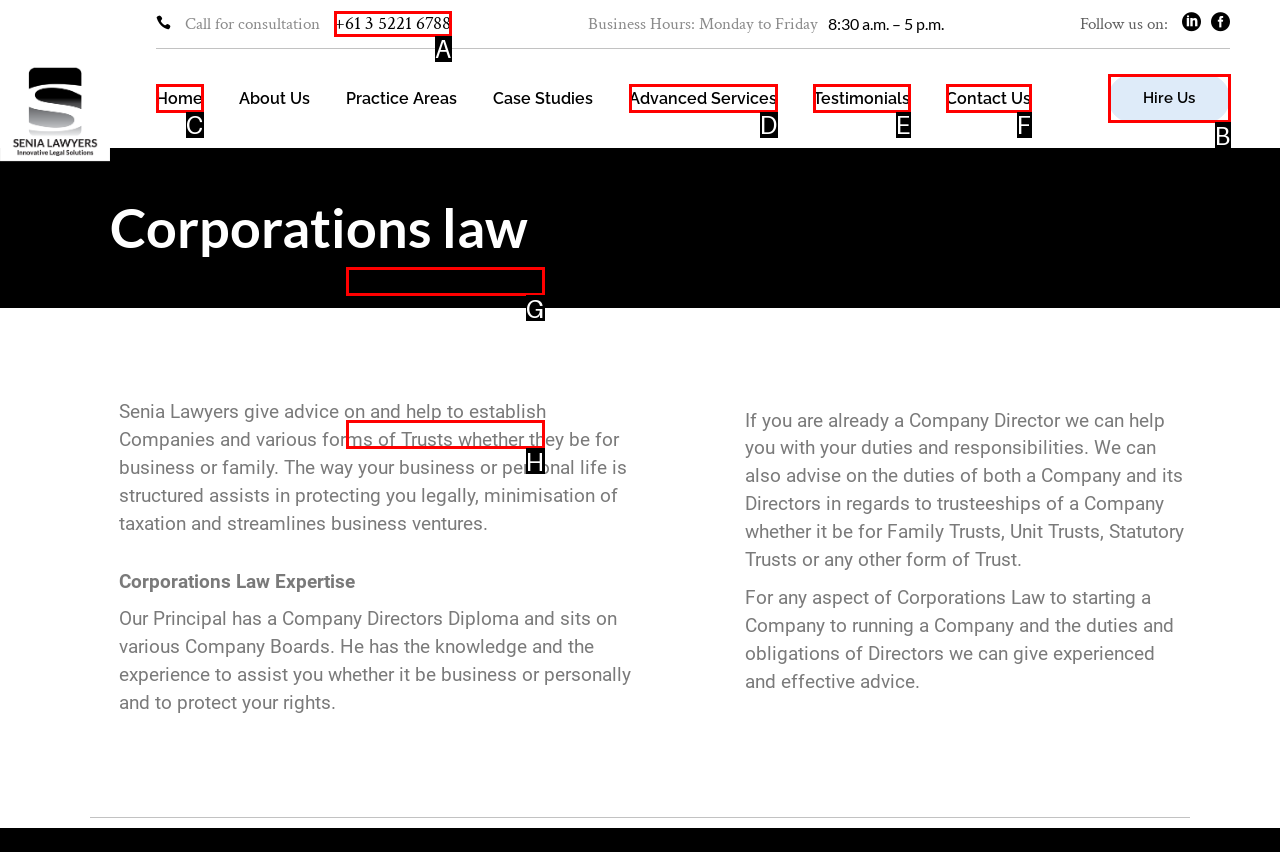Determine the HTML element that aligns with the description: Contact Us
Answer by stating the letter of the appropriate option from the available choices.

F